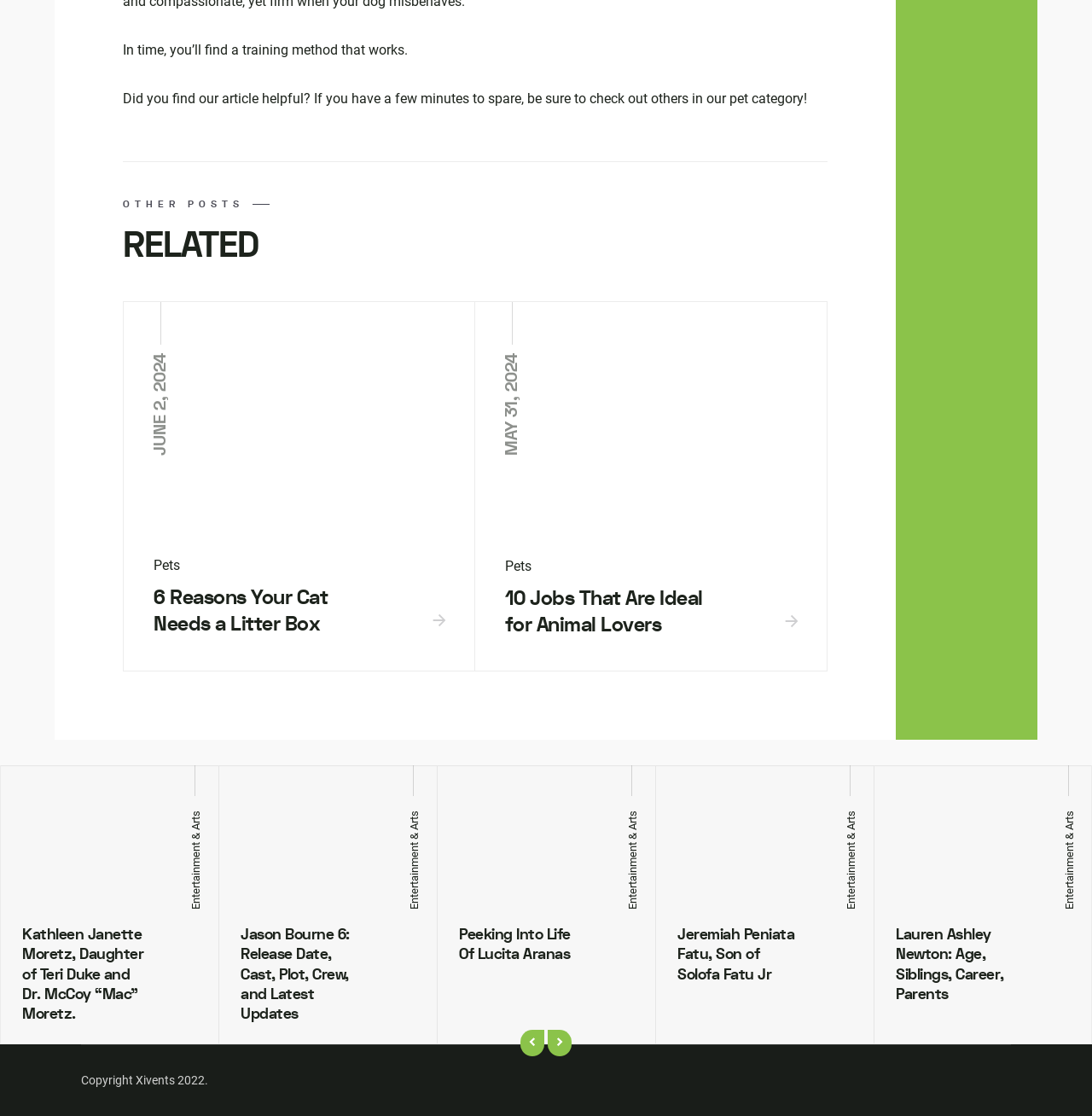Using the given description, provide the bounding box coordinates formatted as (top-left x, top-left y, bottom-right x, bottom-right y), with all values being floating point numbers between 0 and 1. Description: Pets

[0.462, 0.5, 0.487, 0.514]